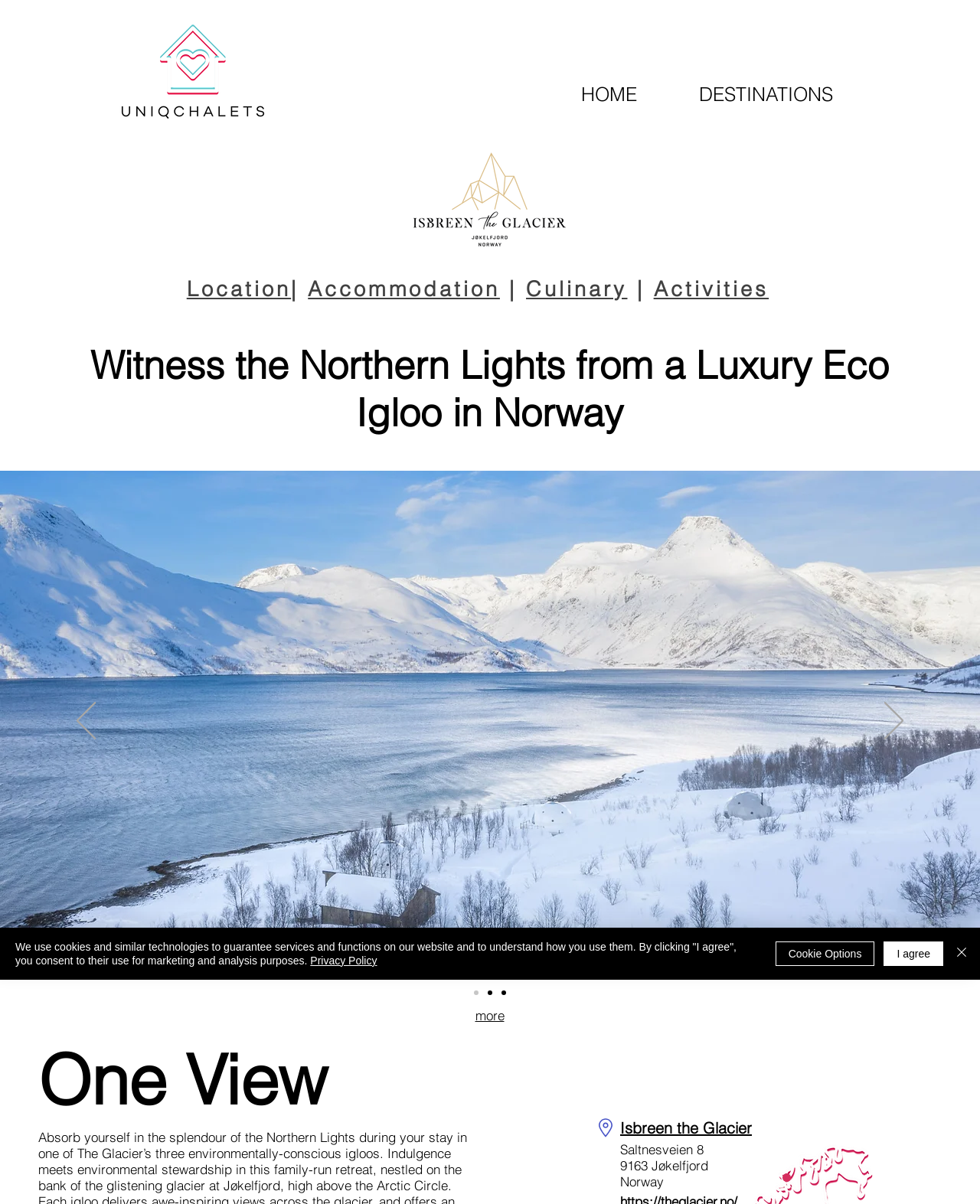Find the bounding box coordinates of the element to click in order to complete the given instruction: "View the ABOUT US page."

None